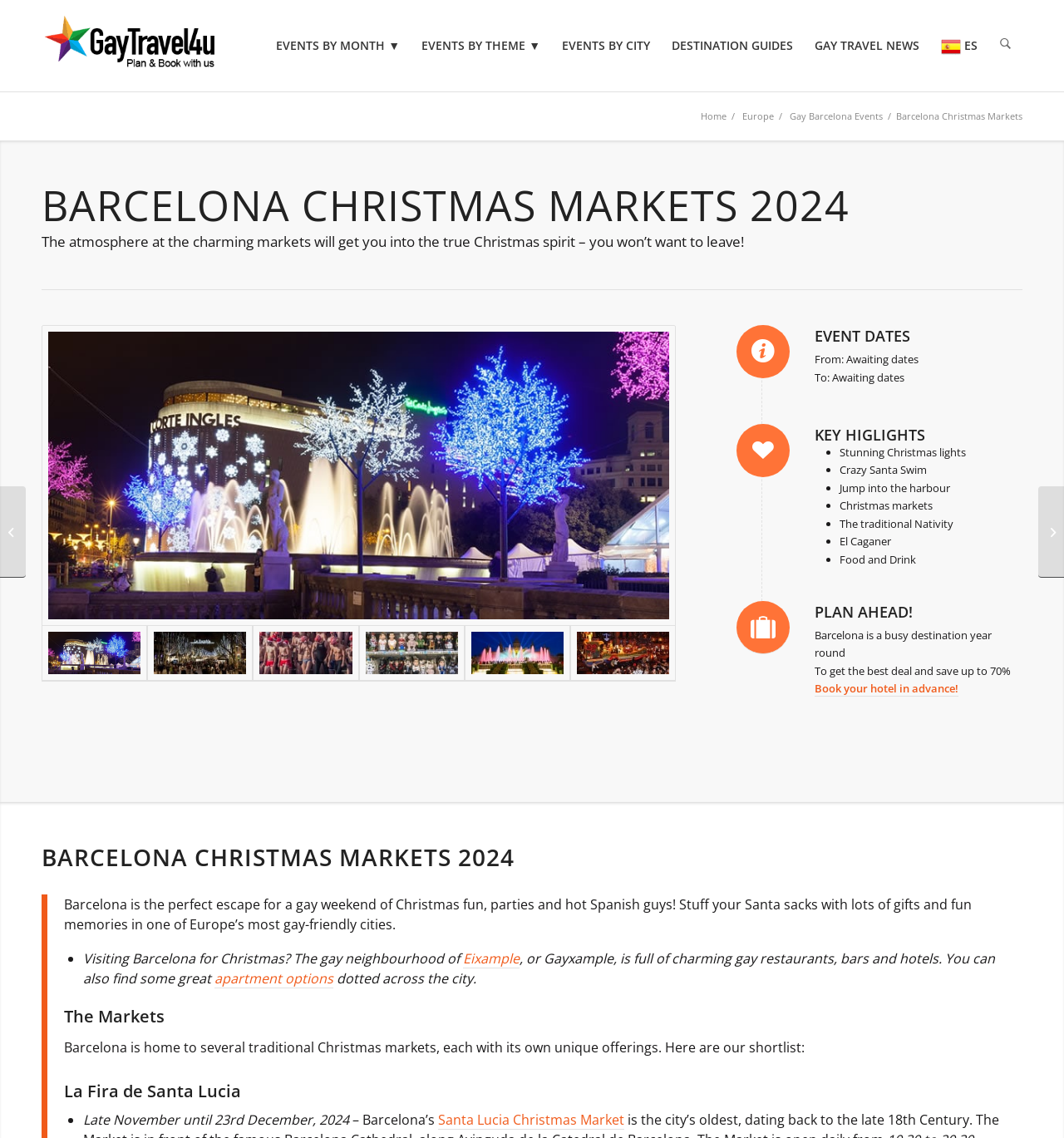Identify the bounding box coordinates for the UI element described as: "0041252)". The coordinates should be provided as four floats between 0 and 1: [left, top, right, bottom].

None